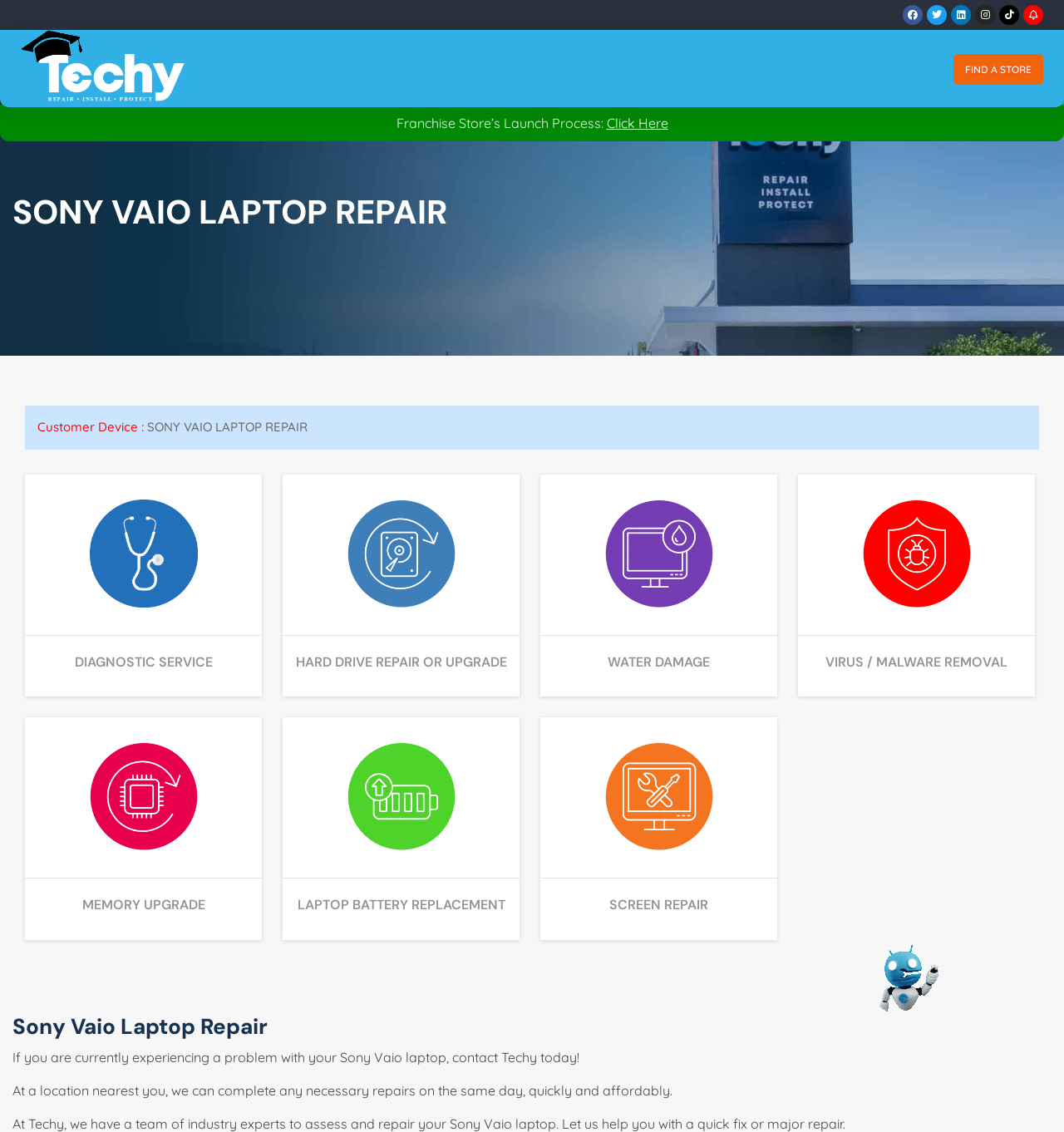Determine the bounding box coordinates of the clickable element to complete this instruction: "View diagnostic service". Provide the coordinates in the format of four float numbers between 0 and 1, [left, top, right, bottom].

[0.023, 0.419, 0.246, 0.603]